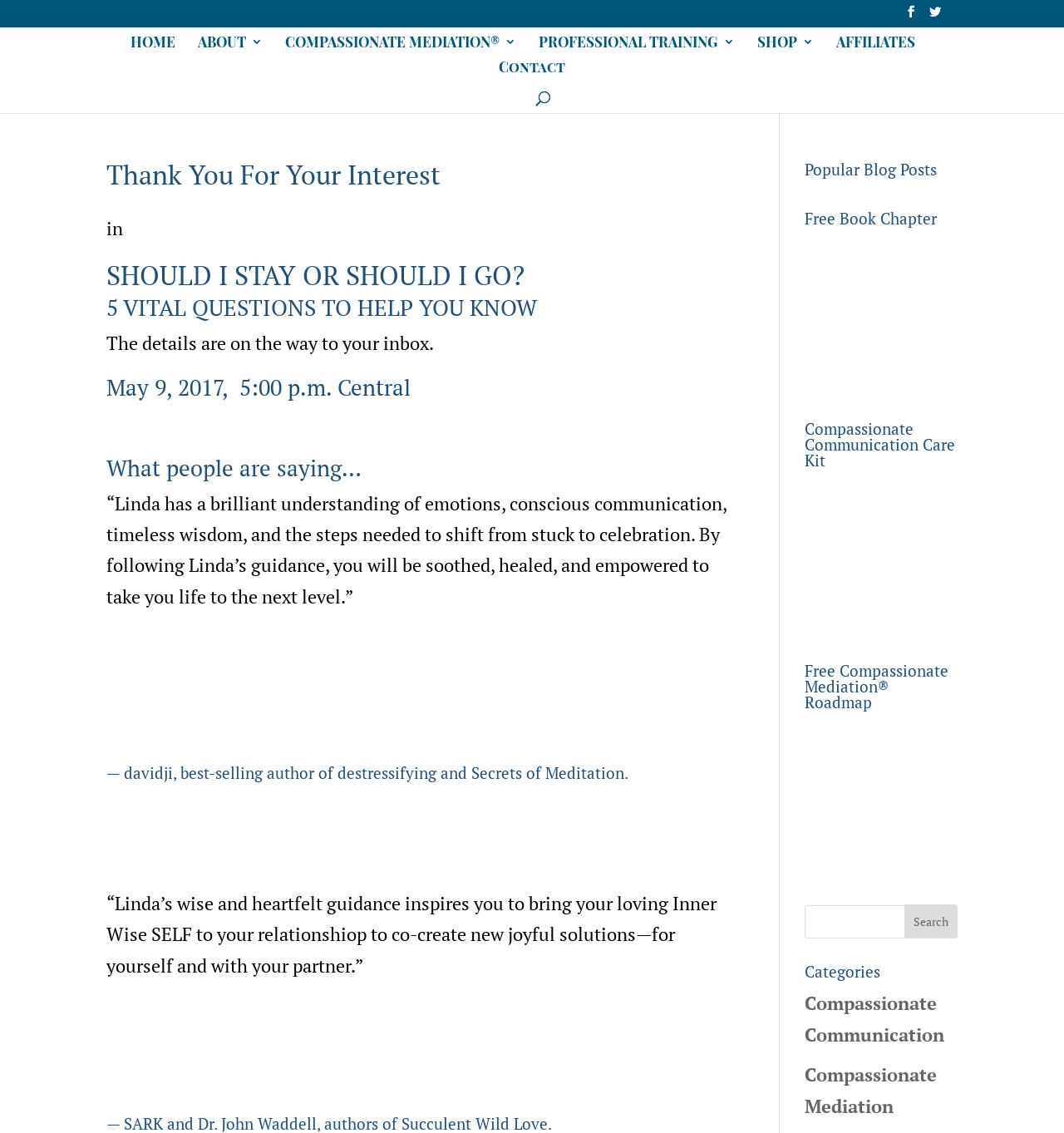What is the main title displayed on this webpage?

Thank You For Your Interest